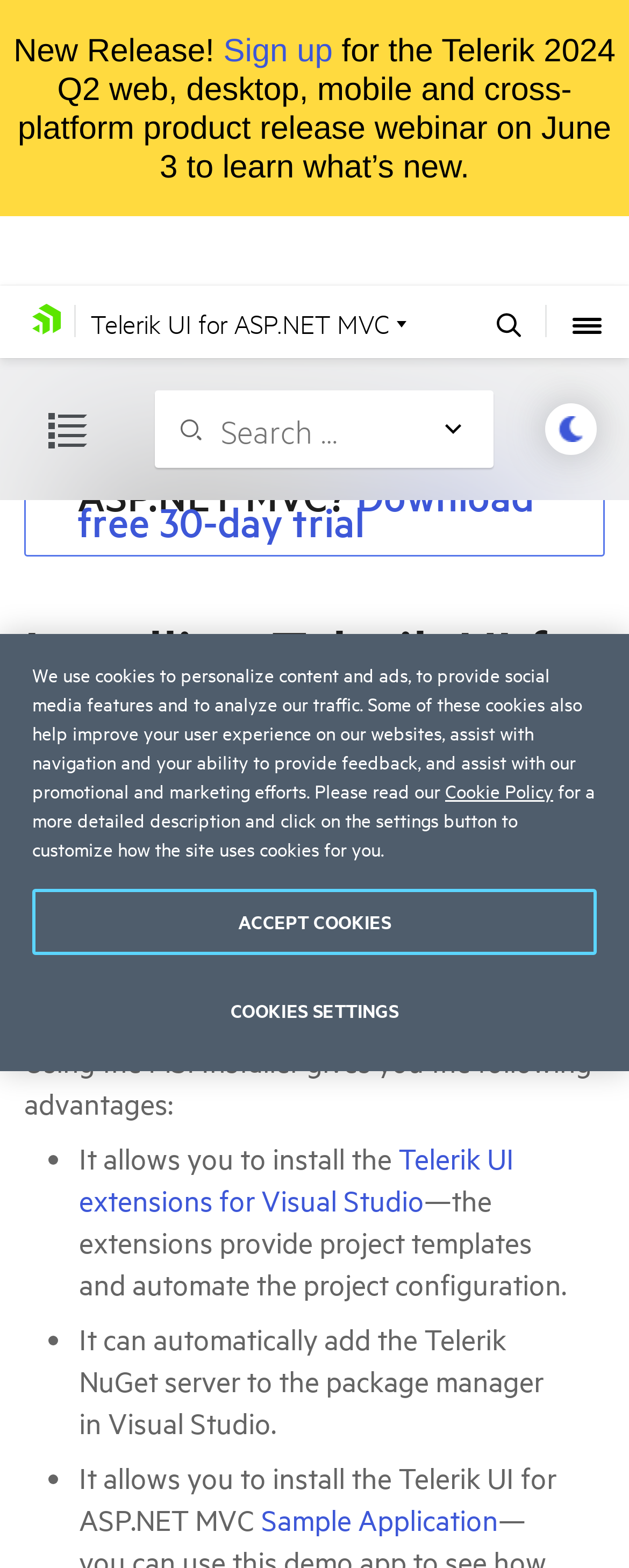Identify the bounding box coordinates of the element to click to follow this instruction: 'Click the 'SKIP NAVIGATION' link'. Ensure the coordinates are four float values between 0 and 1, provided as [left, top, right, bottom].

[0.051, 0.182, 0.462, 0.201]